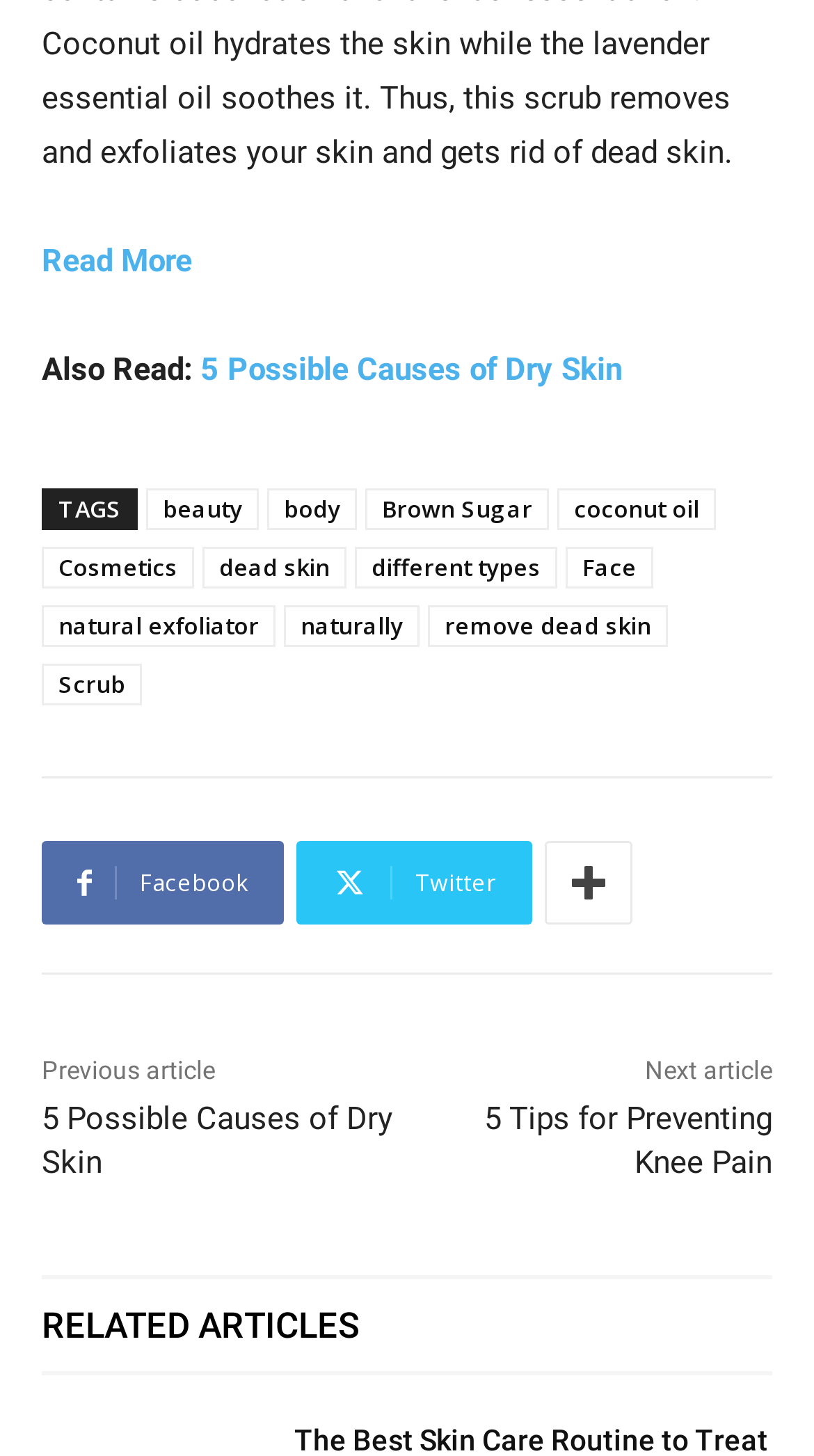Determine the bounding box coordinates of the clickable element to achieve the following action: 'Learn about Leveling'. Provide the coordinates as four float values between 0 and 1, formatted as [left, top, right, bottom].

None